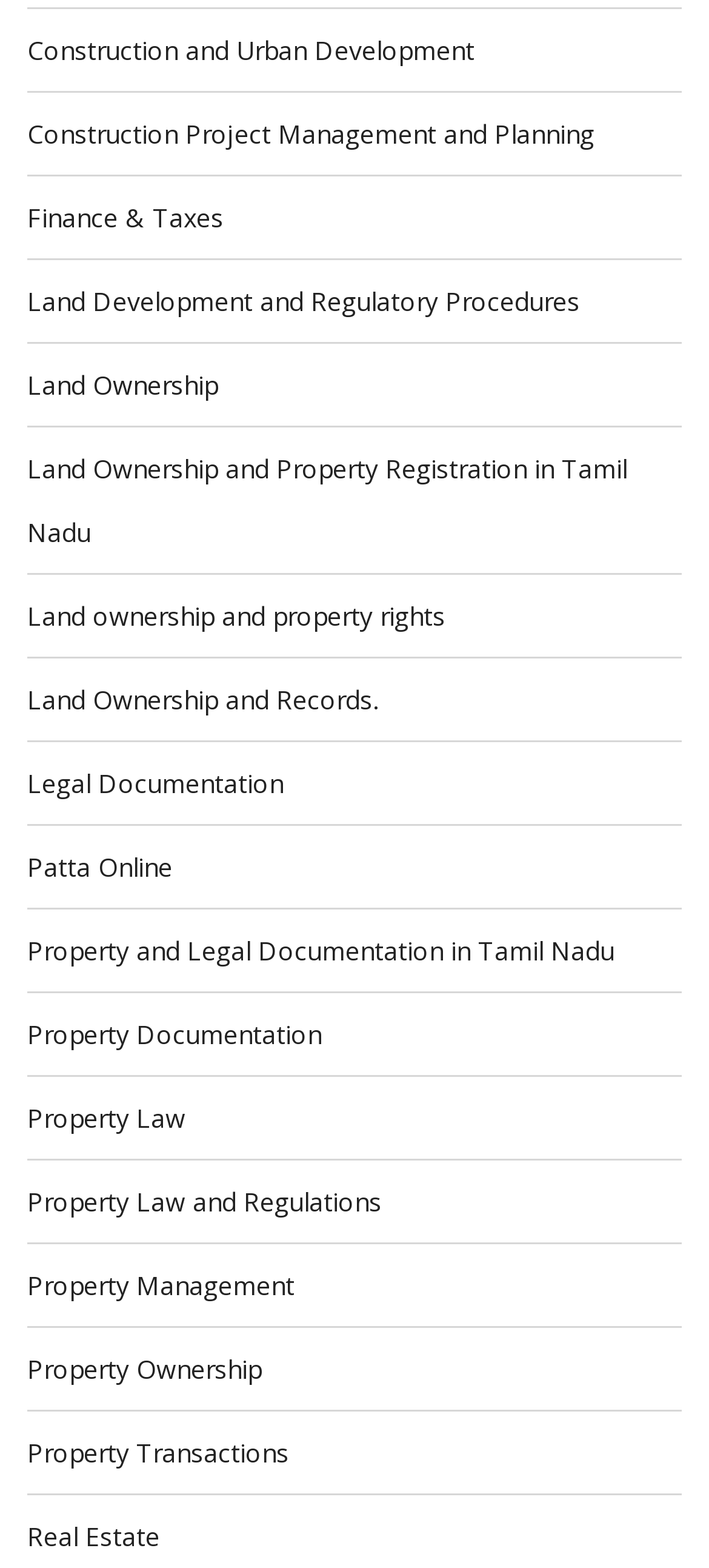Determine the bounding box coordinates for the area that needs to be clicked to fulfill this task: "Read about Real Estate". The coordinates must be given as four float numbers between 0 and 1, i.e., [left, top, right, bottom].

[0.038, 0.969, 0.226, 0.991]